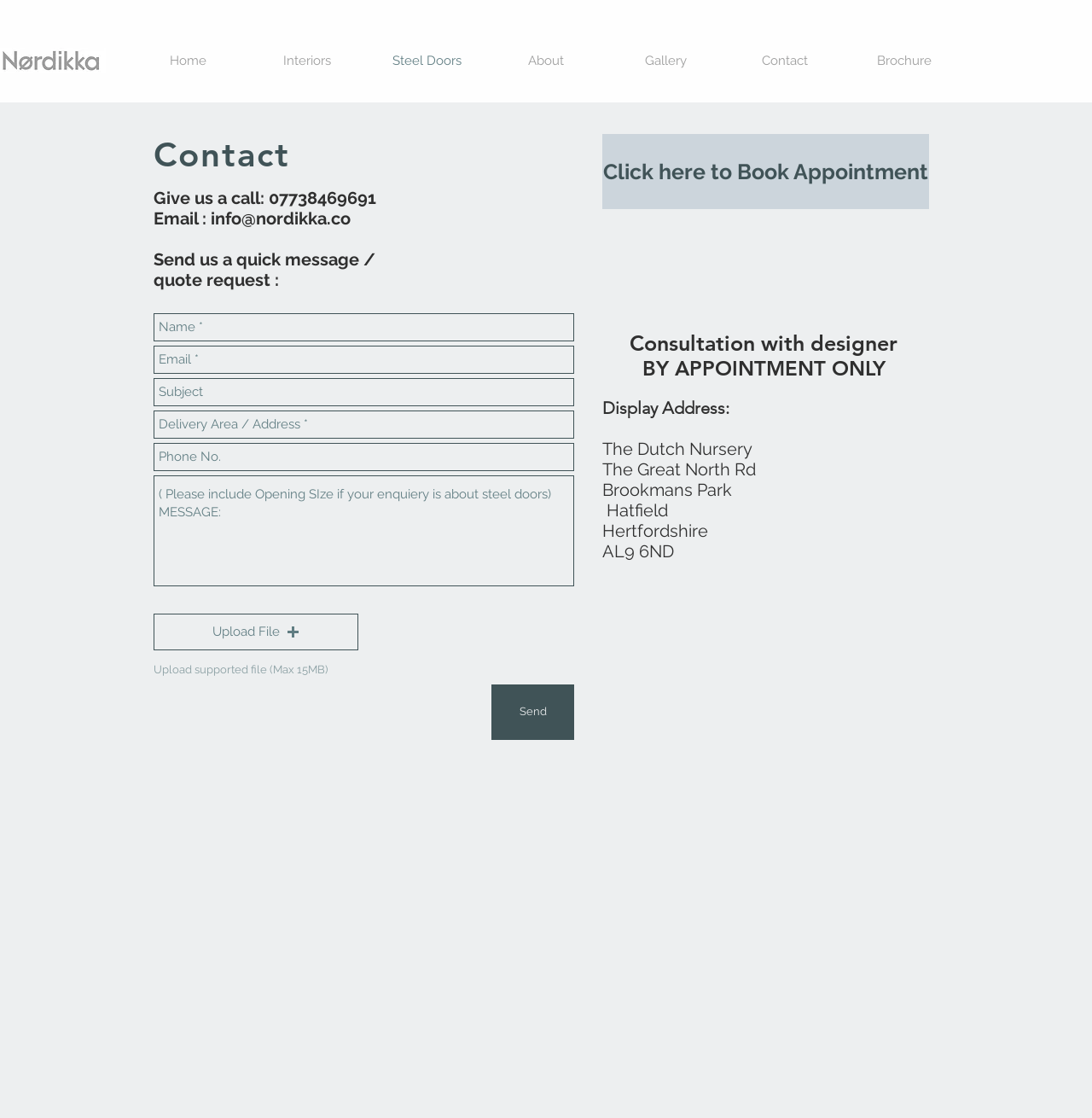Identify the bounding box coordinates of the clickable section necessary to follow the following instruction: "Click Send". The coordinates should be presented as four float numbers from 0 to 1, i.e., [left, top, right, bottom].

[0.45, 0.612, 0.526, 0.662]